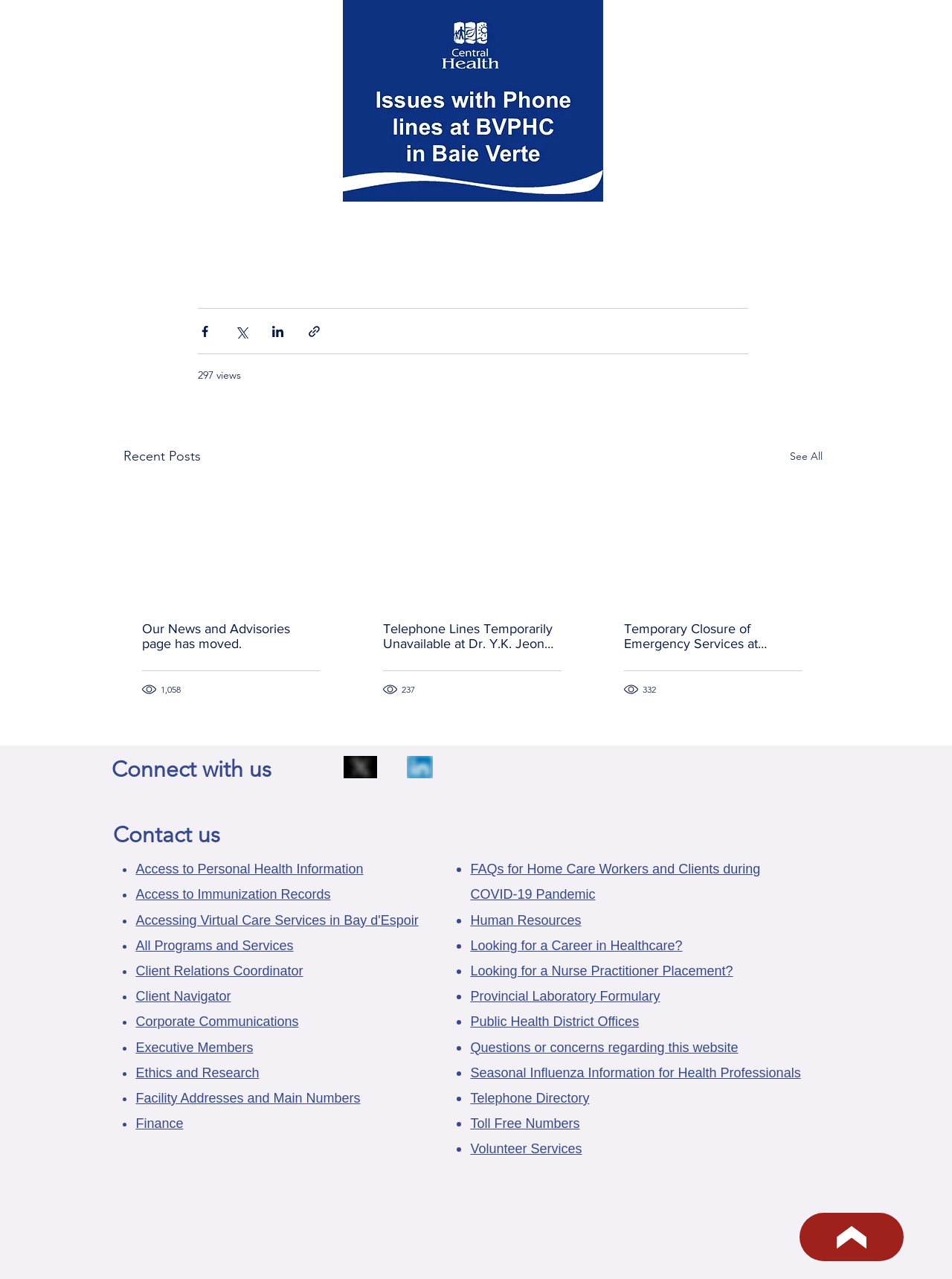Respond with a single word or phrase:
What is the purpose of the 'Share via Facebook' button?

To share content on Facebook